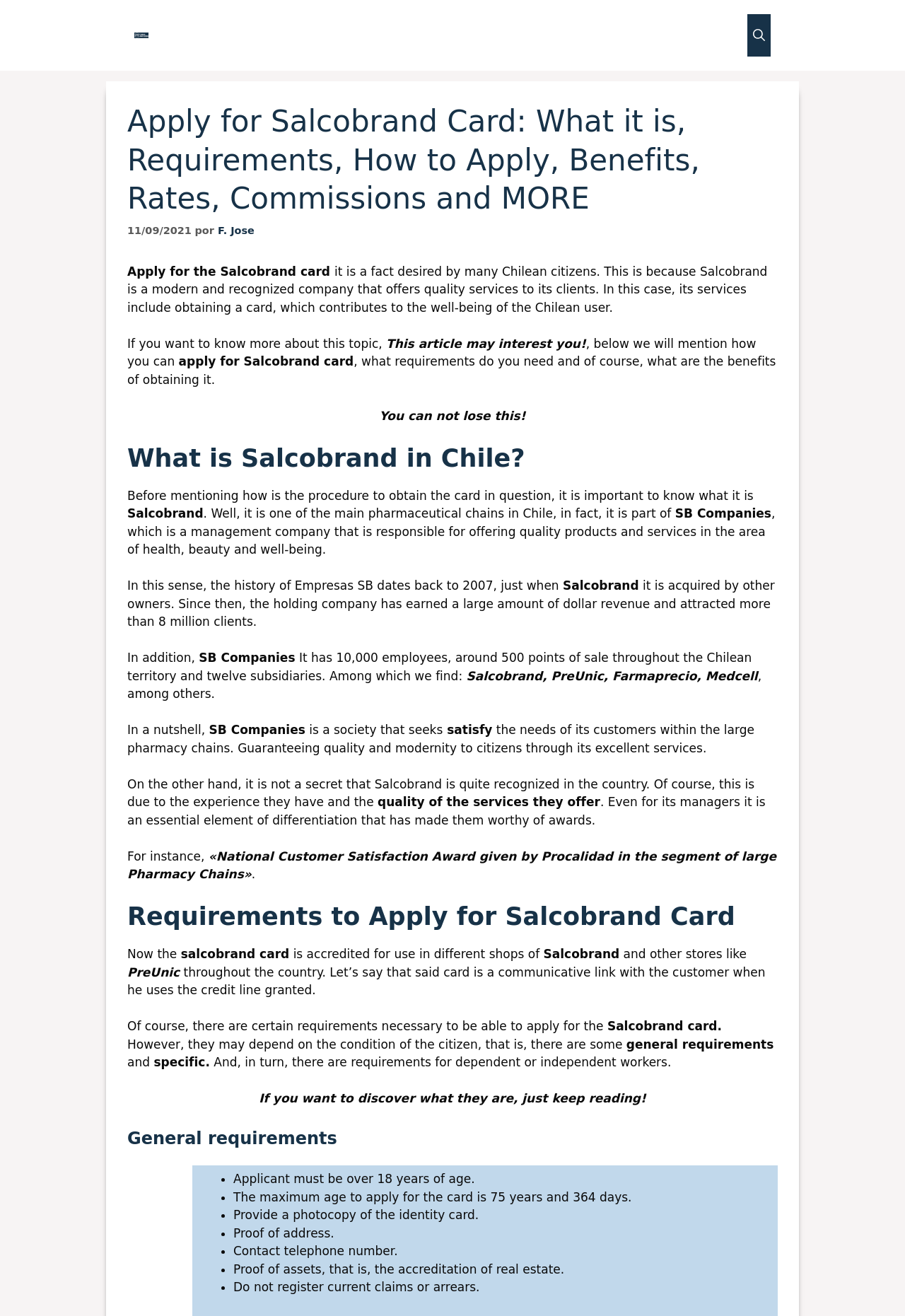What is the maximum age to apply for the Salcobrand card?
Give a detailed response to the question by analyzing the screenshot.

The webpage lists the general requirements to apply for the Salcobrand card, and one of the requirements is that the maximum age to apply is 75 years and 364 days.